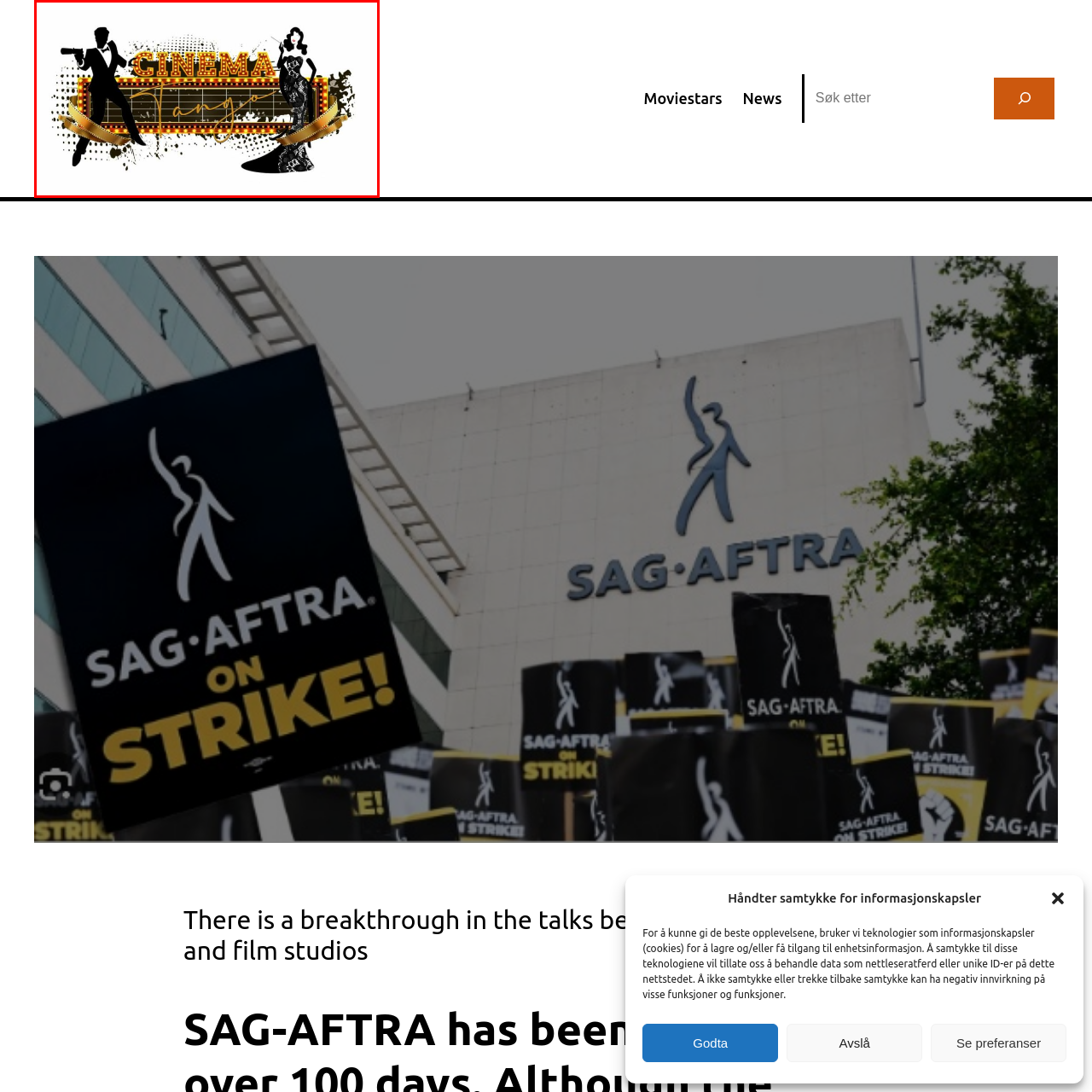Give a thorough and detailed explanation of the image enclosed by the red border.

The image features a vibrant and artistic representation of the concept of "Cinema Tango." On the left, a silhouette of a well-dressed man holding a gun evokes a sense of classic film noir, while on the right, a glamorous woman in an elegant gown adds allure and sophistication. The backdrop includes a musical staff, symbolizing the rhythm and movement associated with tango dancing. Above the figures, the word "CINEMA" is prominently displayed in bold, illuminated letters, framed by glittering lights that suggest the excitement and spectacle of the movie world. The intertwined elements of style, music, and cinema in this image reflect the dynamic and passionate essence of film culture.